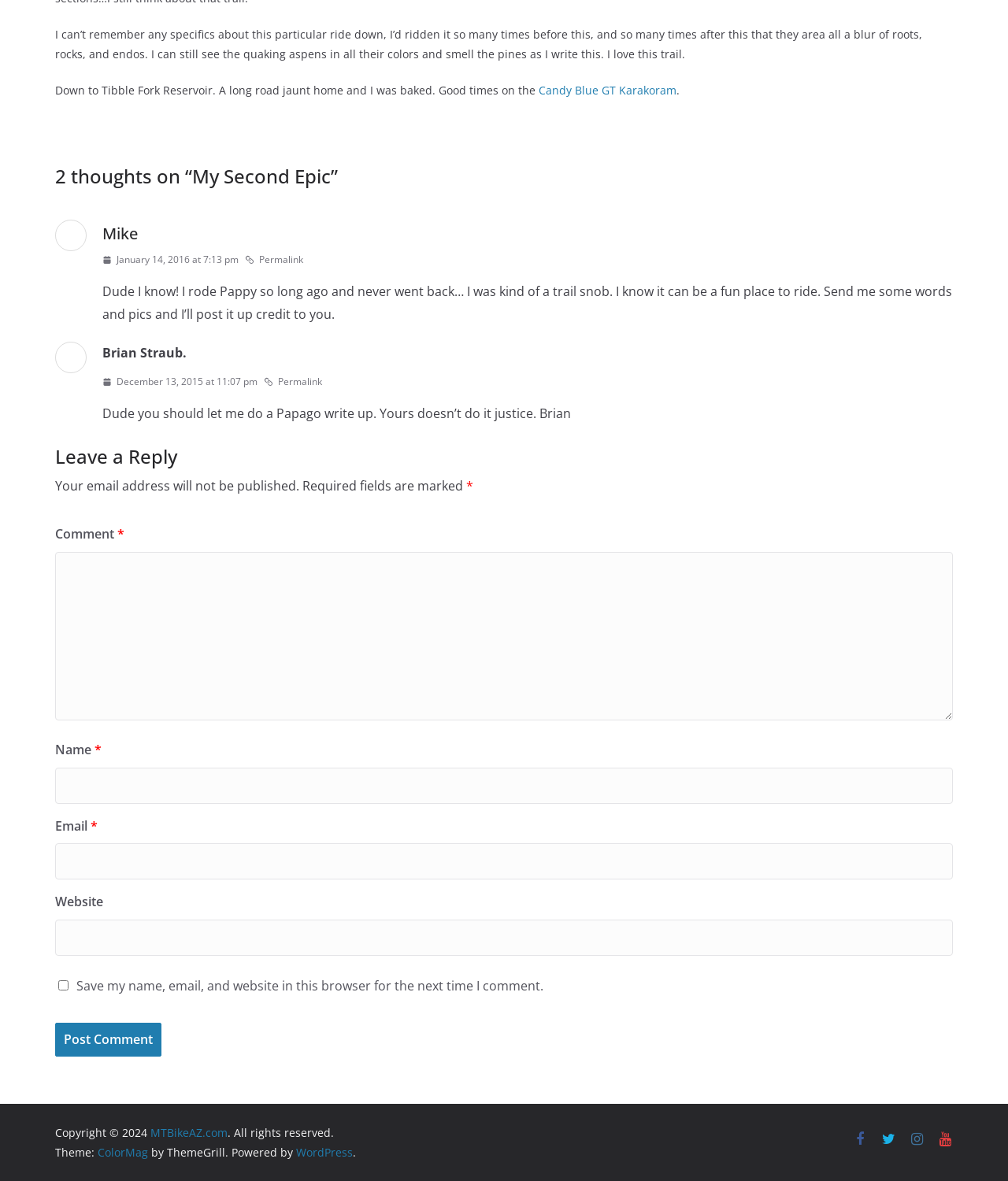Please identify the coordinates of the bounding box for the clickable region that will accomplish this instruction: "Learn about Decoration".

None